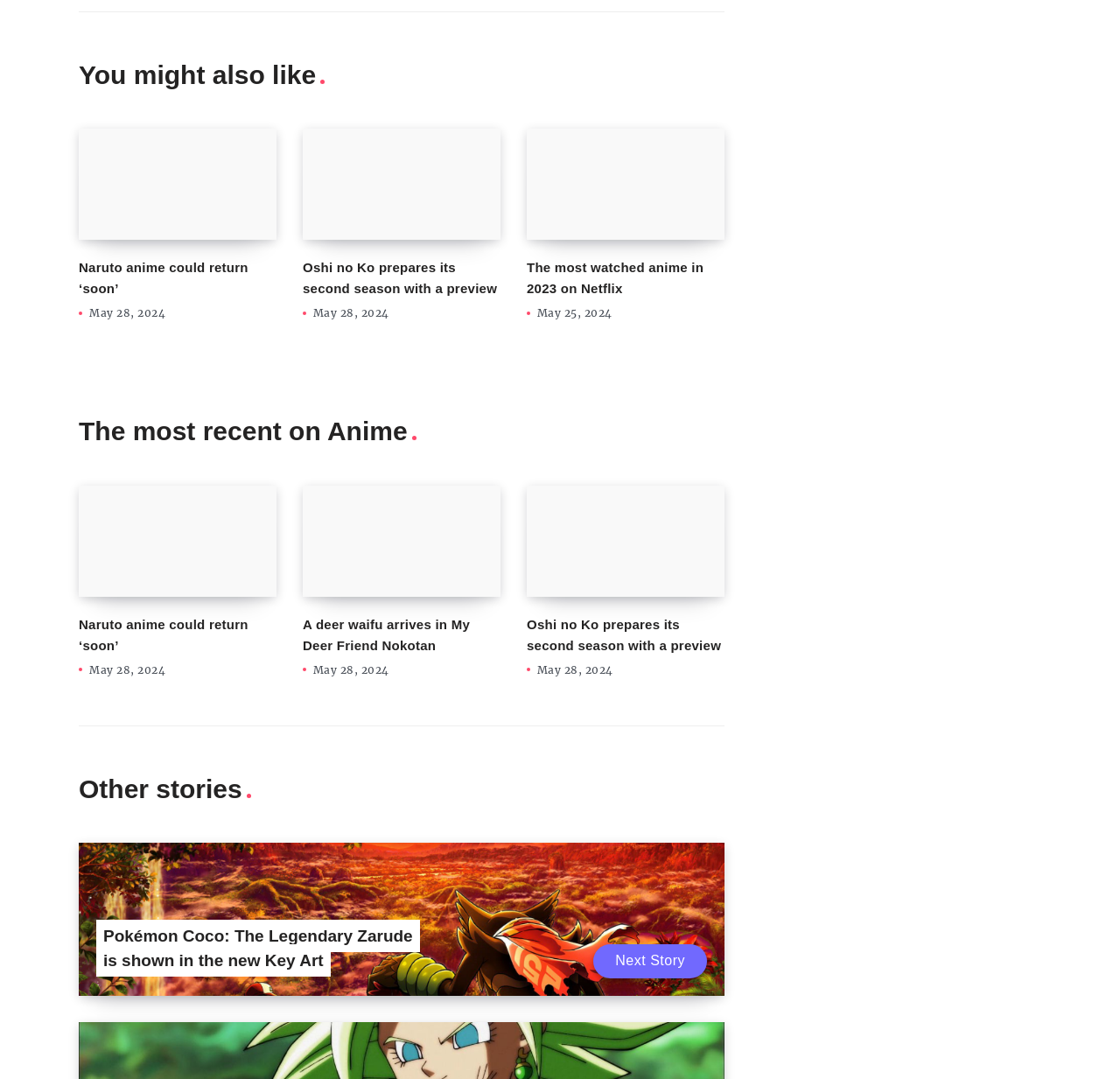What is the title of the first article?
Use the image to answer the question with a single word or phrase.

Naruto anime could return ‘soon’